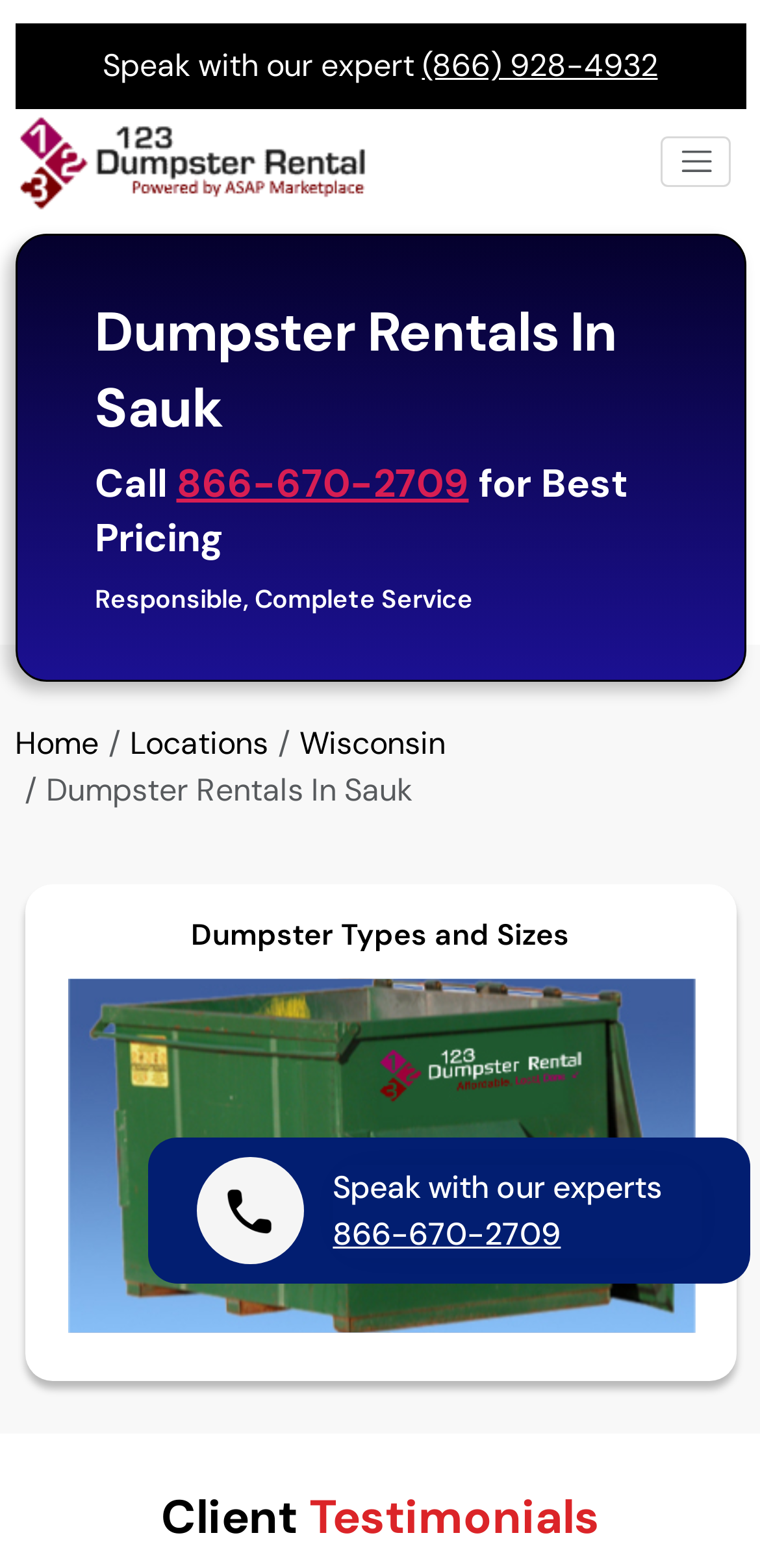Elaborate on the different components and information displayed on the webpage.

The webpage is about dumpster rentals in Sauk, Wisconsin. At the top left, there is a logo image. Next to the logo, there is a button to toggle navigation. On the top right, there is a phone number link (866) 928-4932 and a static text "Speak with our expert". 

Below the top section, there are two headings. The first heading is "Dumpster Rentals In Sauk" and the second heading is "Call 866-670-2709 for Best Pricing" with a link to the phone number. Under the headings, there is a static text "Responsible, Complete Service". 

On the left side, there is a navigation menu in the form of breadcrumbs, which includes links to "Home", "Locations", and "Wisconsin". 

In the main content area, there is a tab panel with a link to "Dumpster Types and Sizes". Below the tab panel, there are five tabs, each representing a different section of the content. The first tab is selected by default. 

At the bottom of the page, there is a button "Call for Best Pricing" with a link to the phone number. There are also two static texts, "Client" and "Testimonials". On the right side of the bottom section, there is a link to "Speak with our experts 866-670-2709" with a phone icon image.